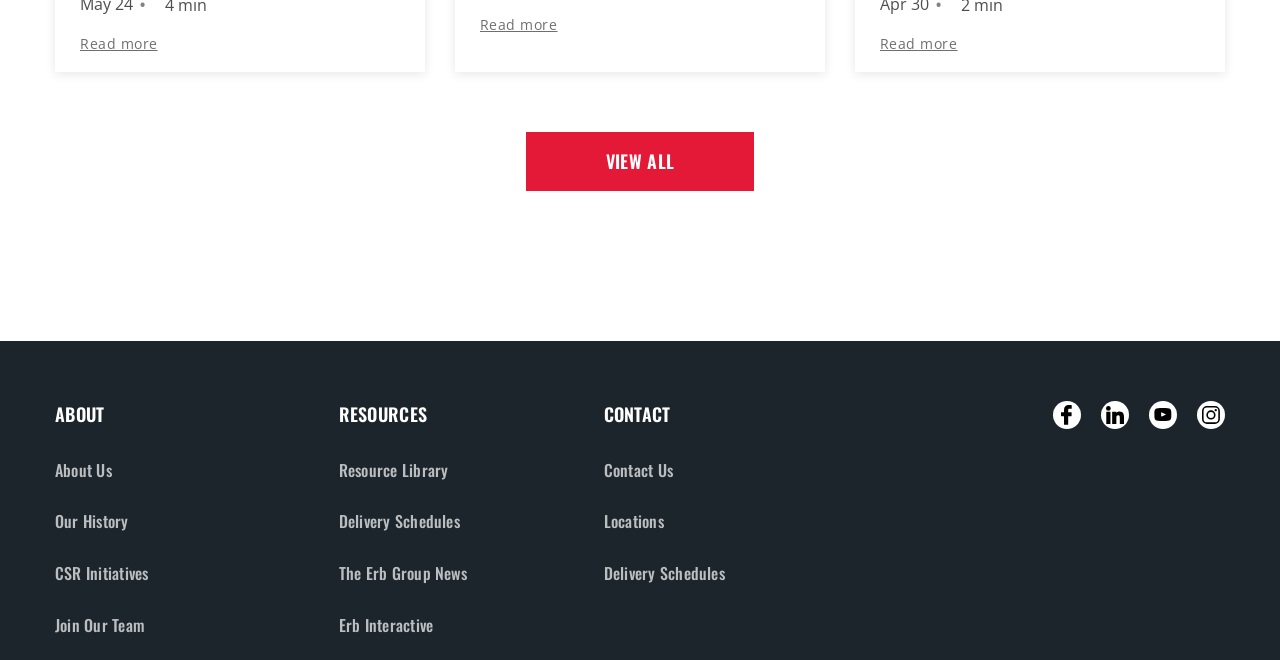Please identify the bounding box coordinates of the element's region that needs to be clicked to fulfill the following instruction: "Contact the Erb Group". The bounding box coordinates should consist of four float numbers between 0 and 1, i.e., [left, top, right, bottom].

[0.472, 0.694, 0.526, 0.73]